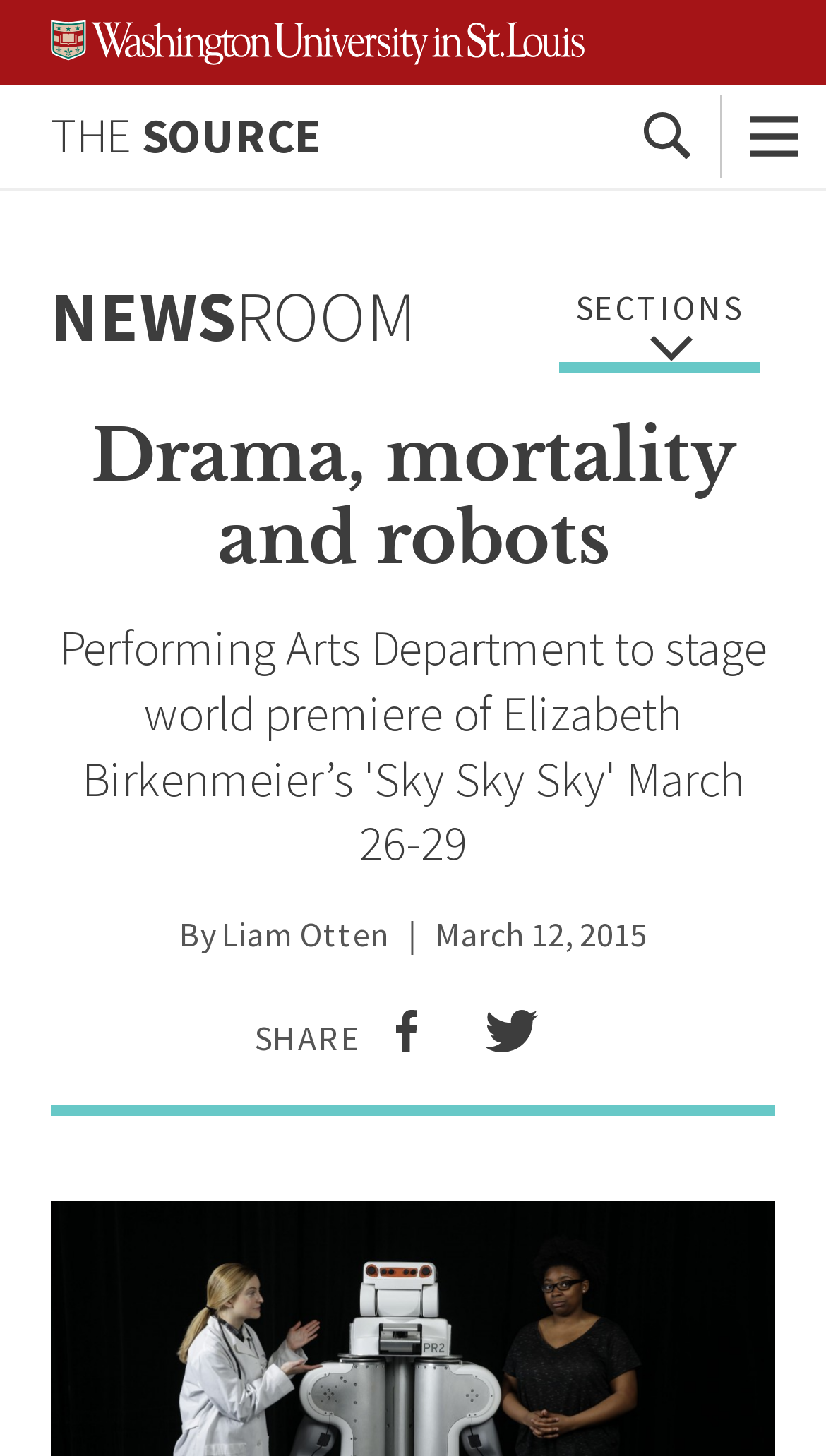Given the description of a UI element: "THE SOURCE", identify the bounding box coordinates of the matching element in the webpage screenshot.

[0.062, 0.072, 0.39, 0.114]